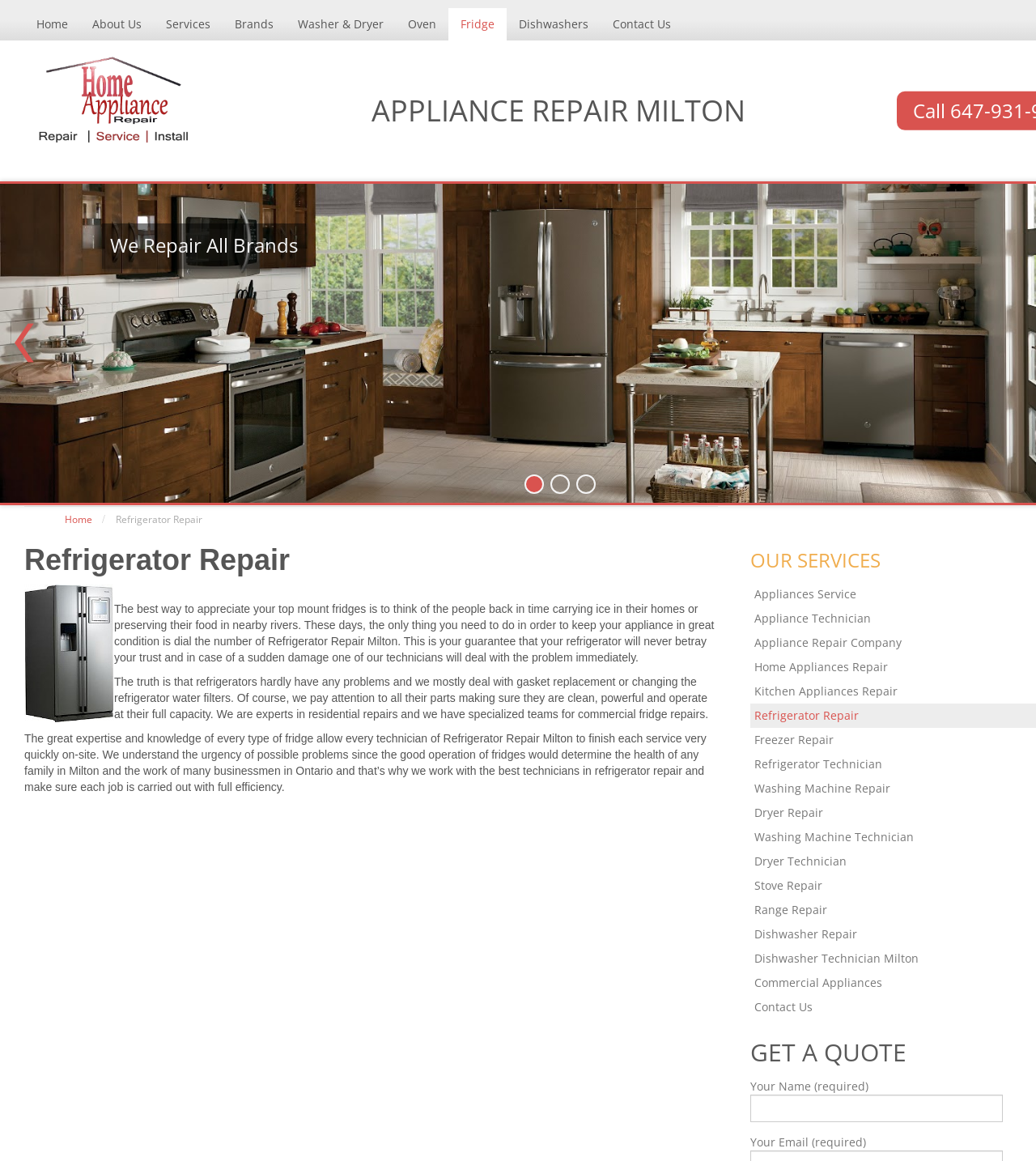Identify the bounding box coordinates necessary to click and complete the given instruction: "Click on the 'Contact Us' link".

[0.58, 0.007, 0.659, 0.035]